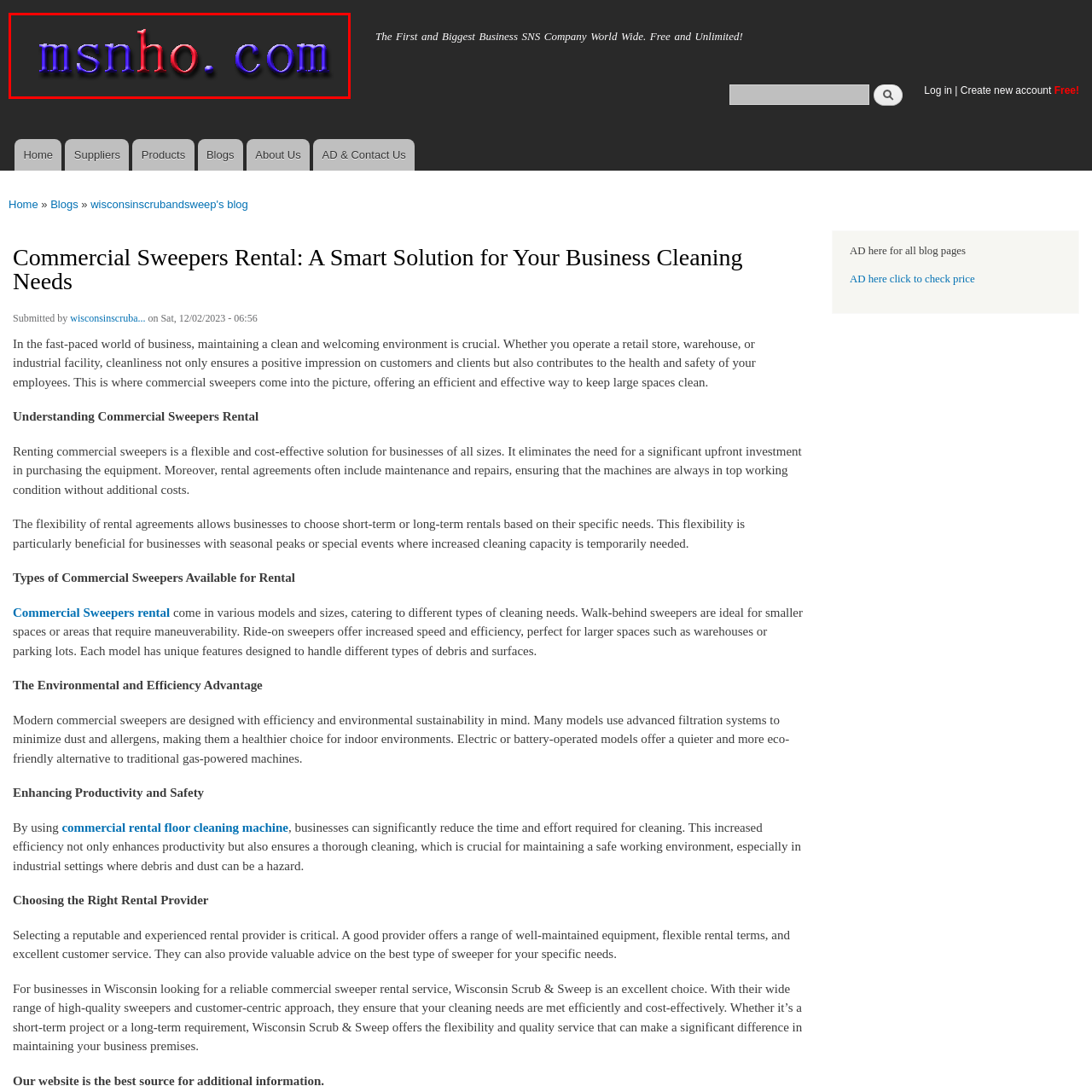What is the primary color of the 'msnho' letters in the logo?
Look closely at the image within the red bounding box and respond to the question with one word or a brief phrase.

Blue